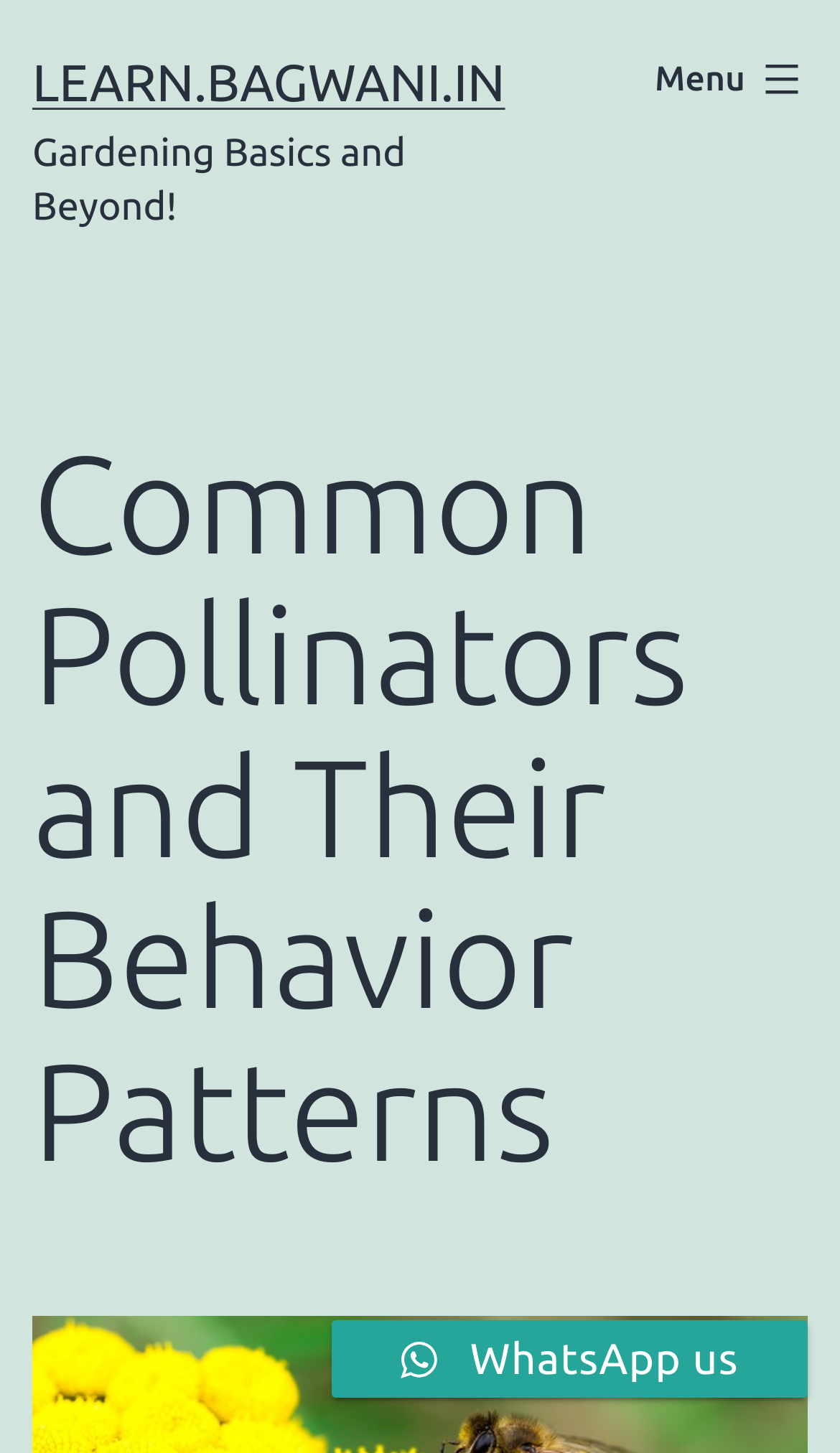Given the element description: "Menu Close", predict the bounding box coordinates of the UI element it refers to, using four float numbers between 0 and 1, i.e., [left, top, right, bottom].

[0.741, 0.022, 1.0, 0.087]